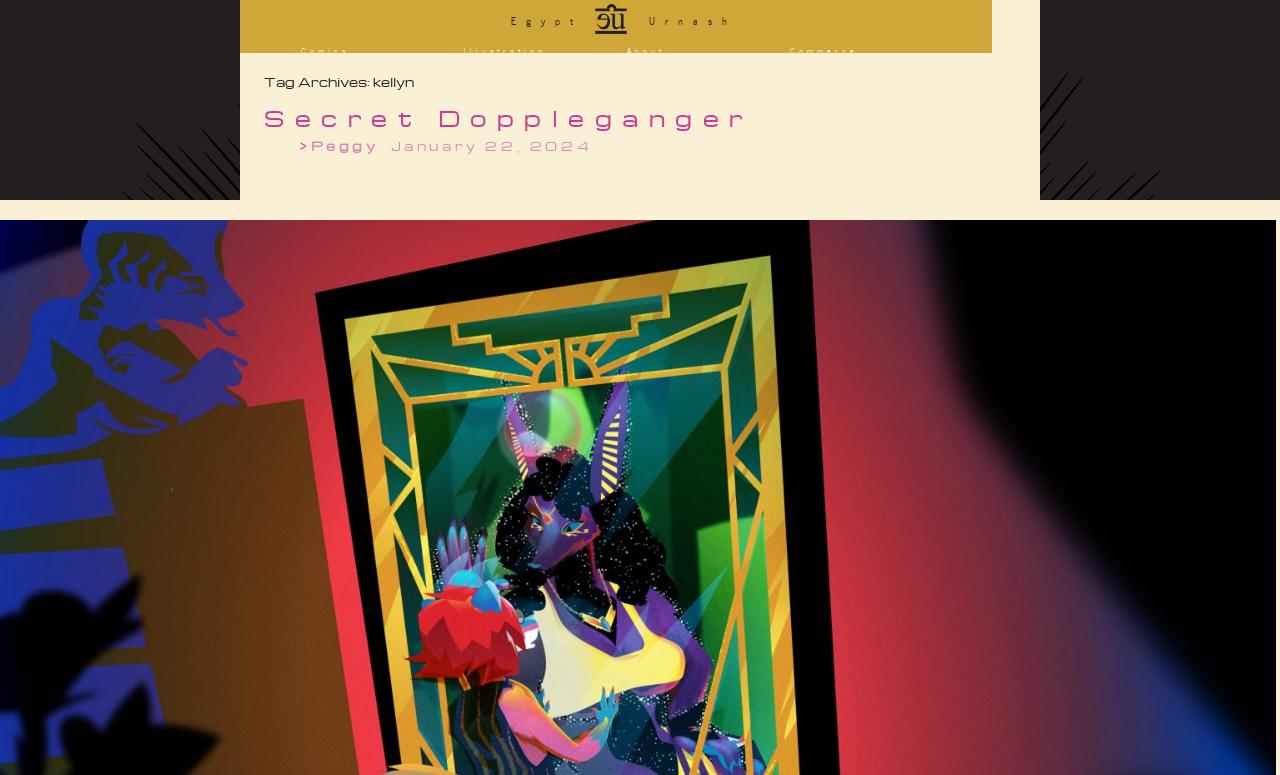What is the date of the article 'Secret Doppleganger'?
Observe the image and answer the question with a one-word or short phrase response.

January 22, 2024